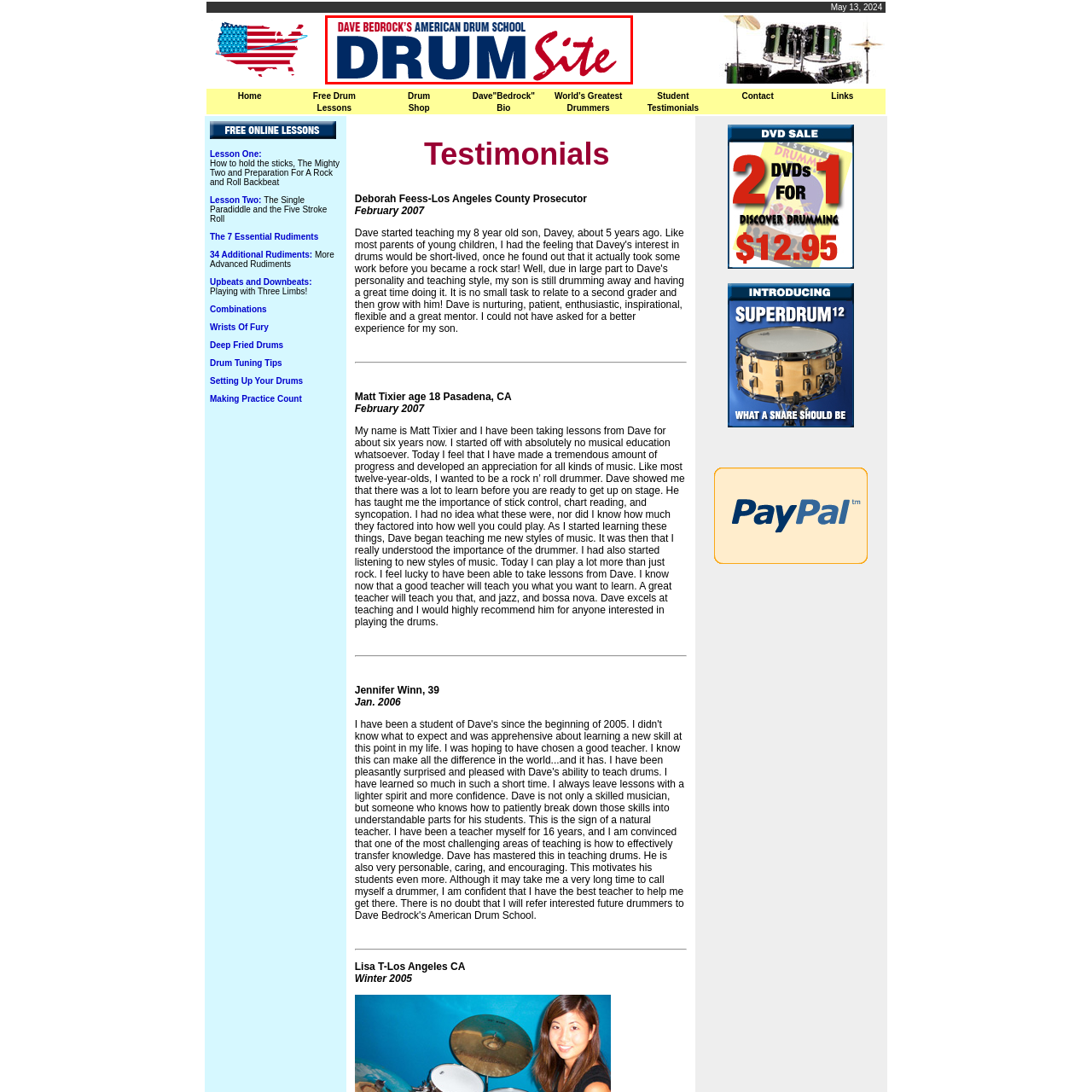Describe extensively the image content marked by the red bounding box.

The image features the logo of "Dave Bedrock's American Drum School" prominently displayed. The design incorporates a bold, modern font, with the word "DRUM" emphasized in large letters, showcasing the school's focus on percussion education. The color scheme combines red and blue, reflecting a sense of energy and passion associated with music and drumming. This logo serves as a visual representation of the school's commitment to providing quality drum instruction, aiming to inspire students of all ages to connect with the art of drumming.